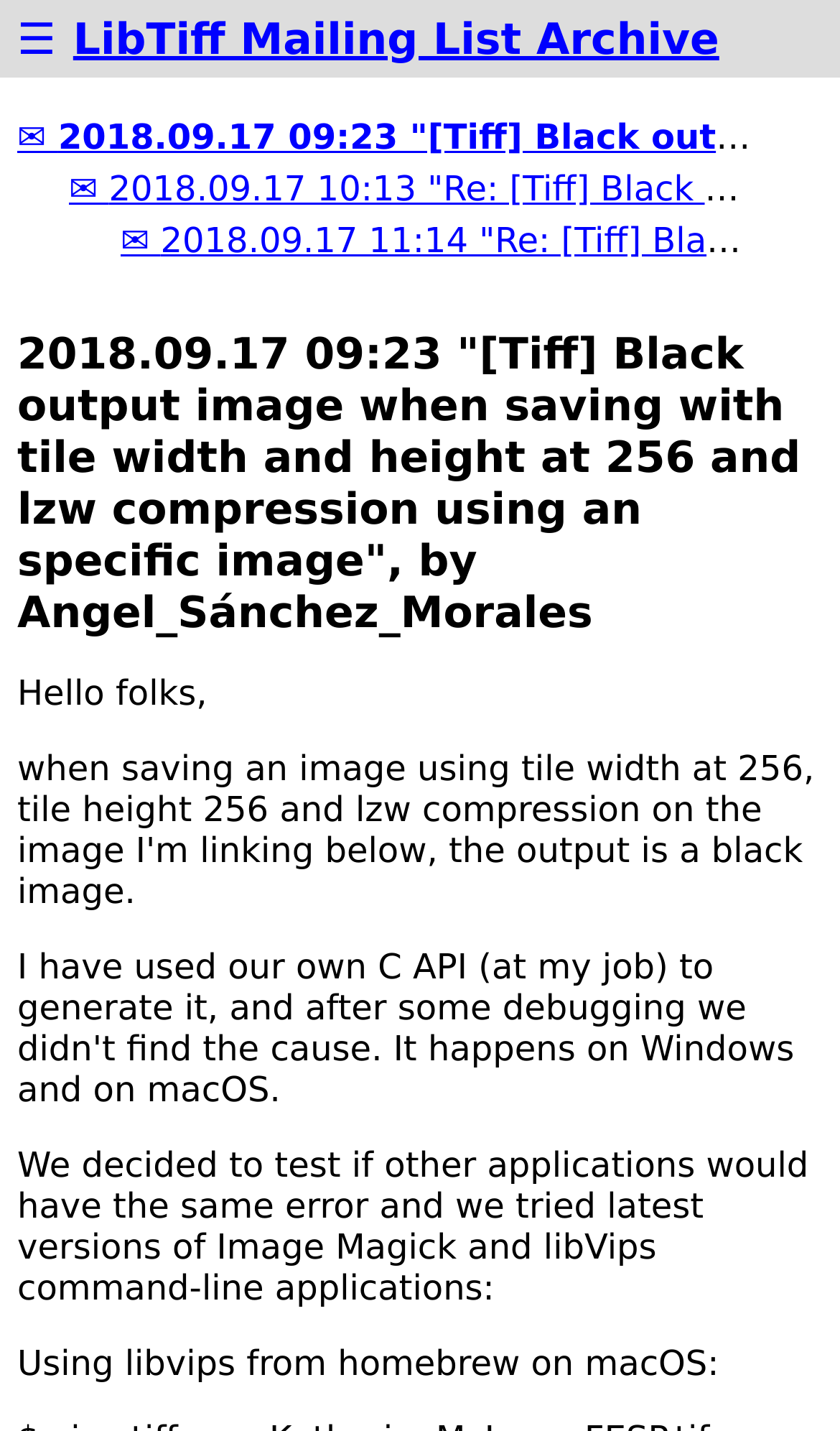Extract the bounding box coordinates for the UI element described by the text: "☰". The coordinates should be in the form of [left, top, right, bottom] with values between 0 and 1.

[0.021, 0.009, 0.087, 0.045]